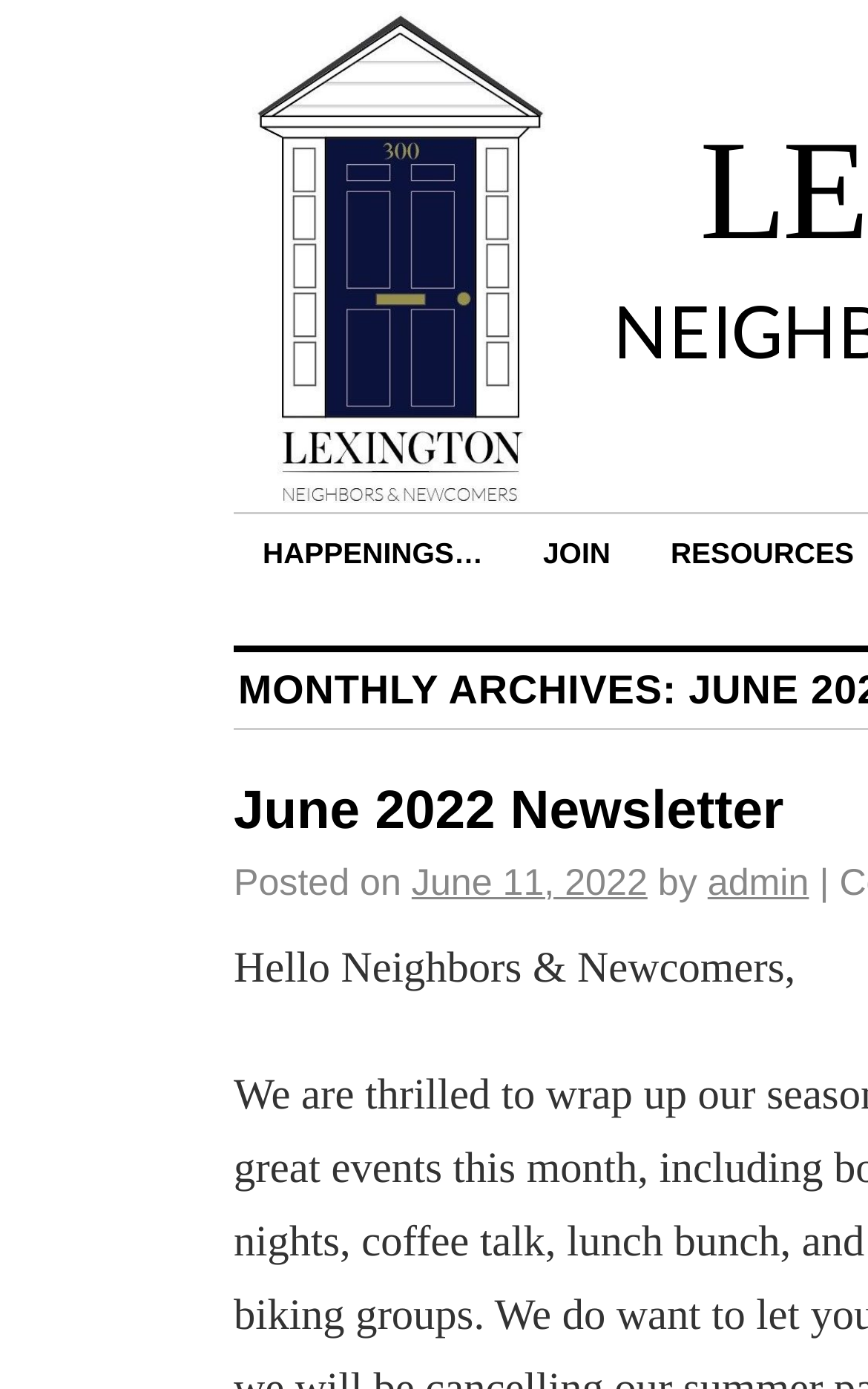What is the greeting in the latest post?
Give a detailed explanation using the information visible in the image.

I found the greeting in the latest post by looking at the static text 'Hello Neighbors & Newcomers,' which is located below the date and author information.